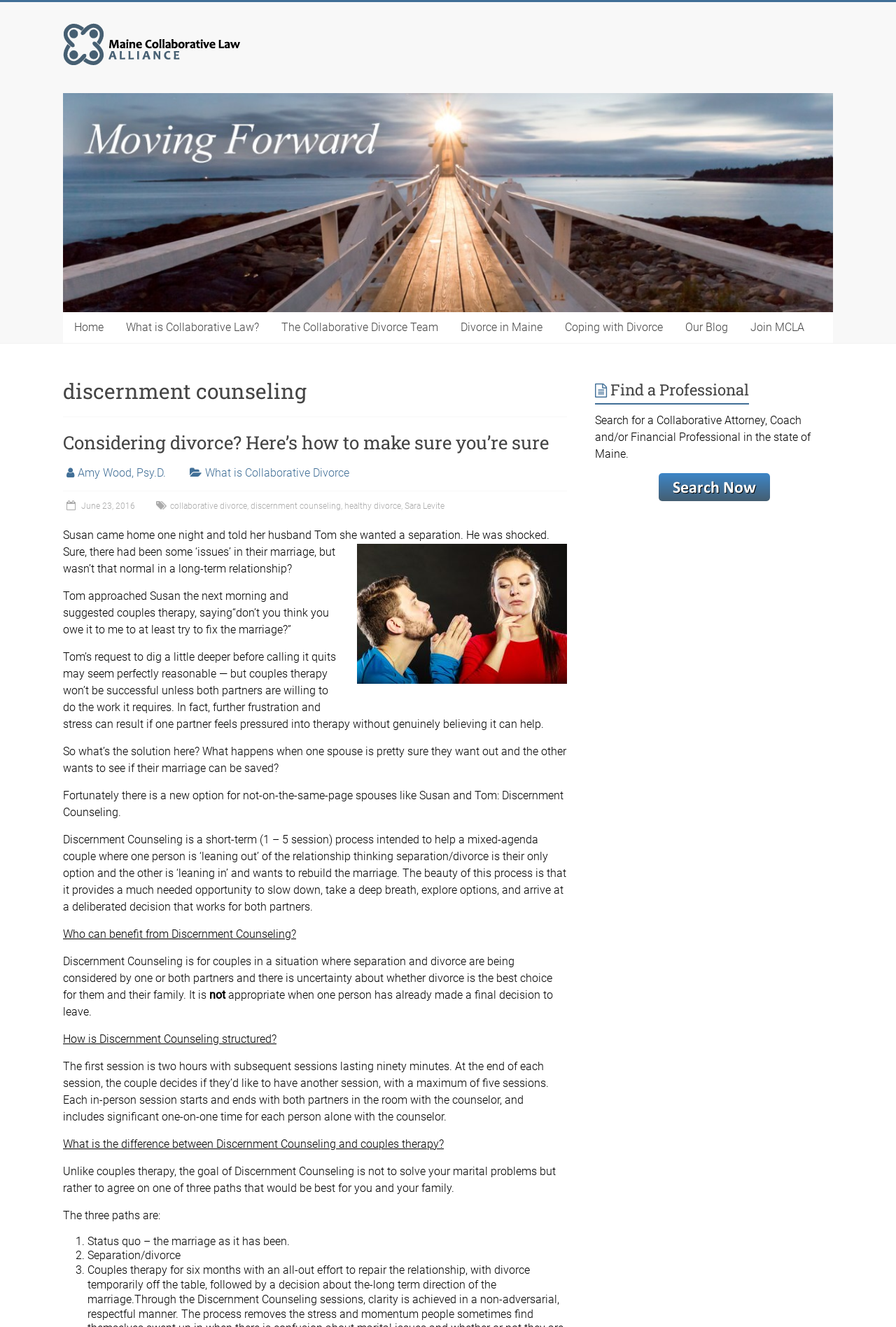Please examine the image and provide a detailed answer to the question: What is the purpose of Discernment Counseling?

The purpose of Discernment Counseling is not to solve marital problems but to agree on one of three paths that would be best for the couple and their family, which are status quo, separation/divorce, or reconciliation.